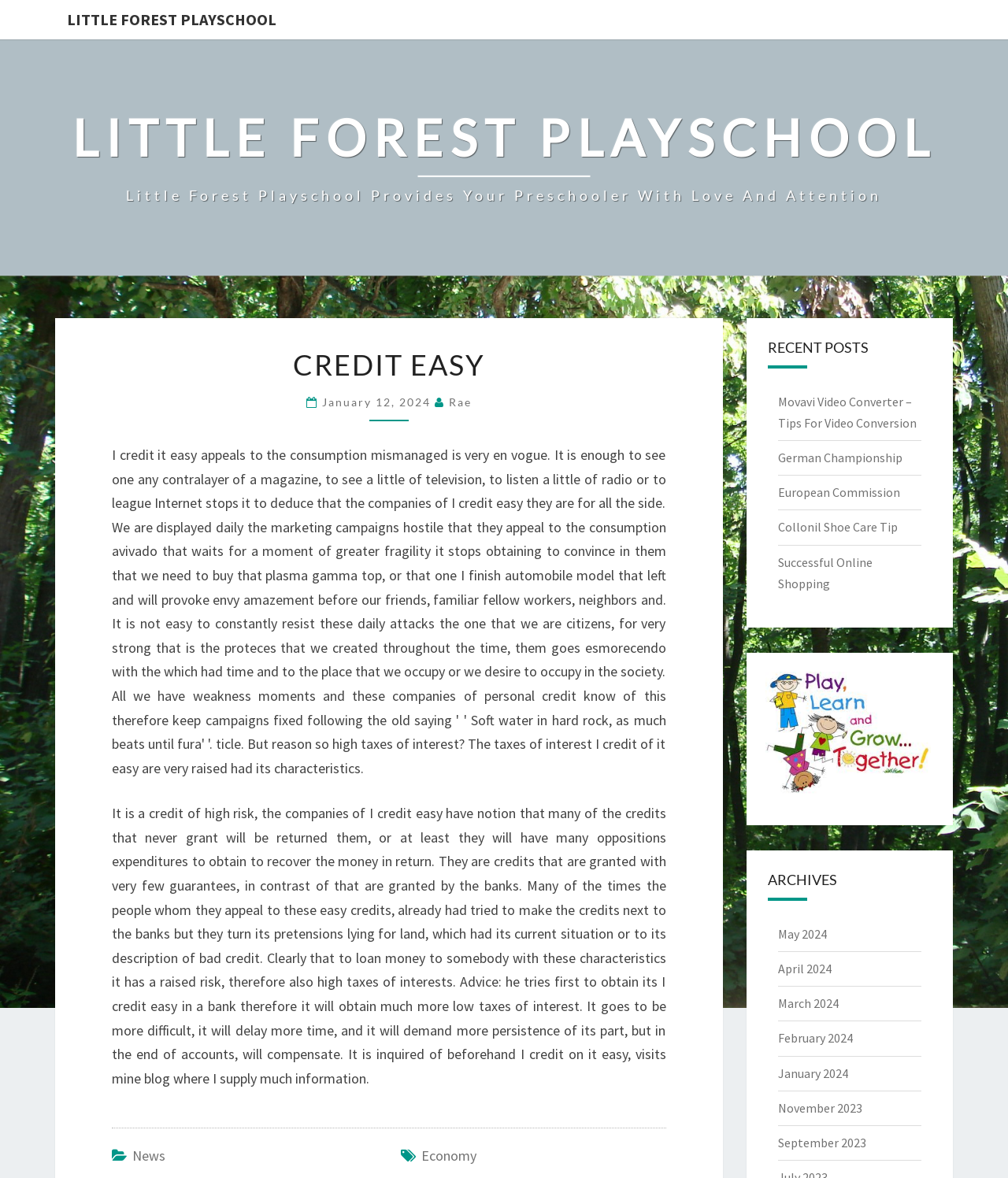Who wrote the latest article?
Kindly give a detailed and elaborate answer to the question.

The author of the latest article can be found in the link element with the text 'Rae' which is located near the date 'January 12, 2024'.